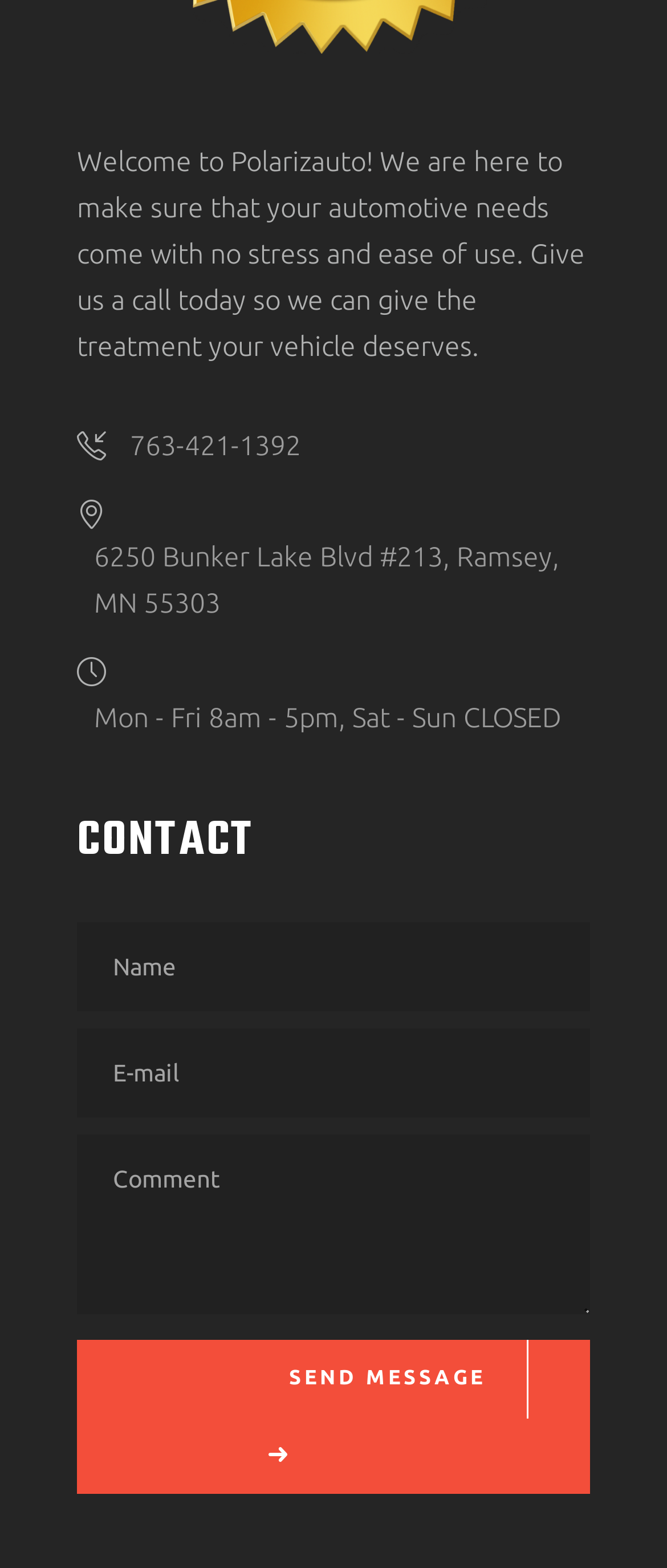What is the address of Polarizauto?
Analyze the image and deliver a detailed answer to the question.

The address can be found in the link element with the OCR text ' 6250 Bunker Lake Blvd #213, Ramsey, MN 55303' at the top of the webpage, which is likely a contact information section.